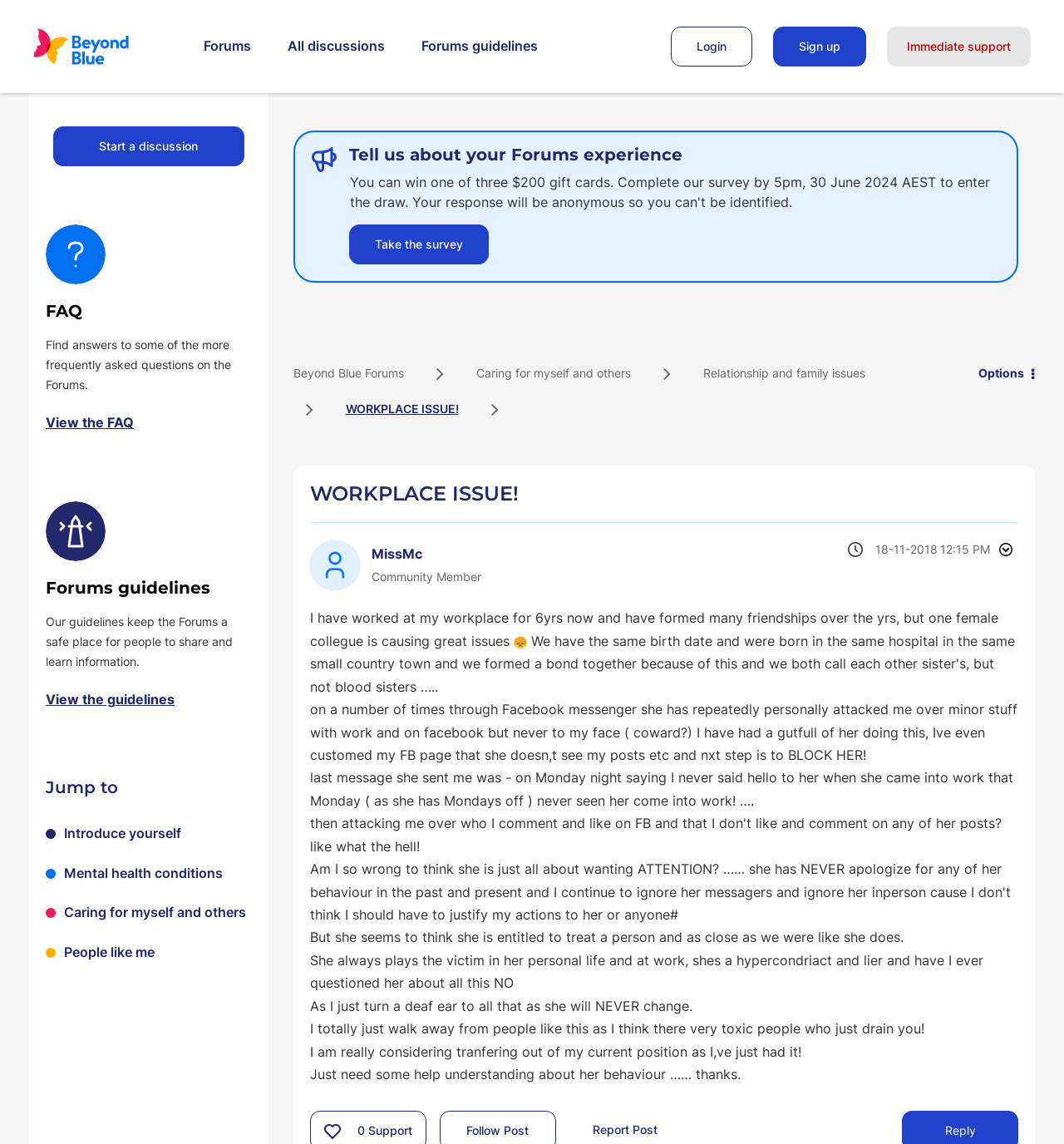From the image, can you give a detailed response to the question below:
How long has the author worked at their workplace?

The author has worked at their workplace for 6 years, as mentioned in the post, and has formed many friendships over the years.